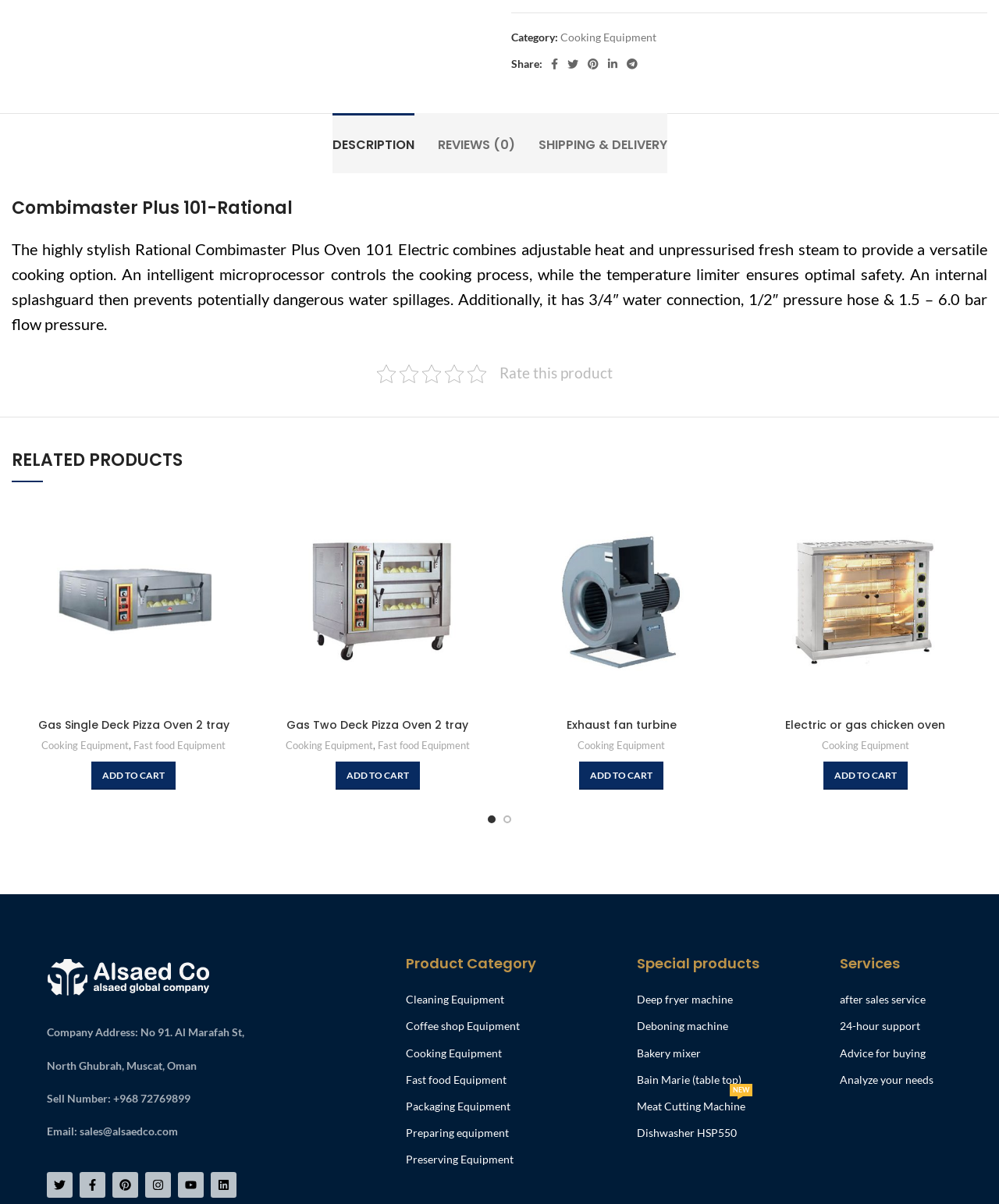Determine the bounding box coordinates of the clickable element necessary to fulfill the instruction: "Visit the company's Twitter page". Provide the coordinates as four float numbers within the 0 to 1 range, i.e., [left, top, right, bottom].

[0.047, 0.973, 0.073, 0.995]